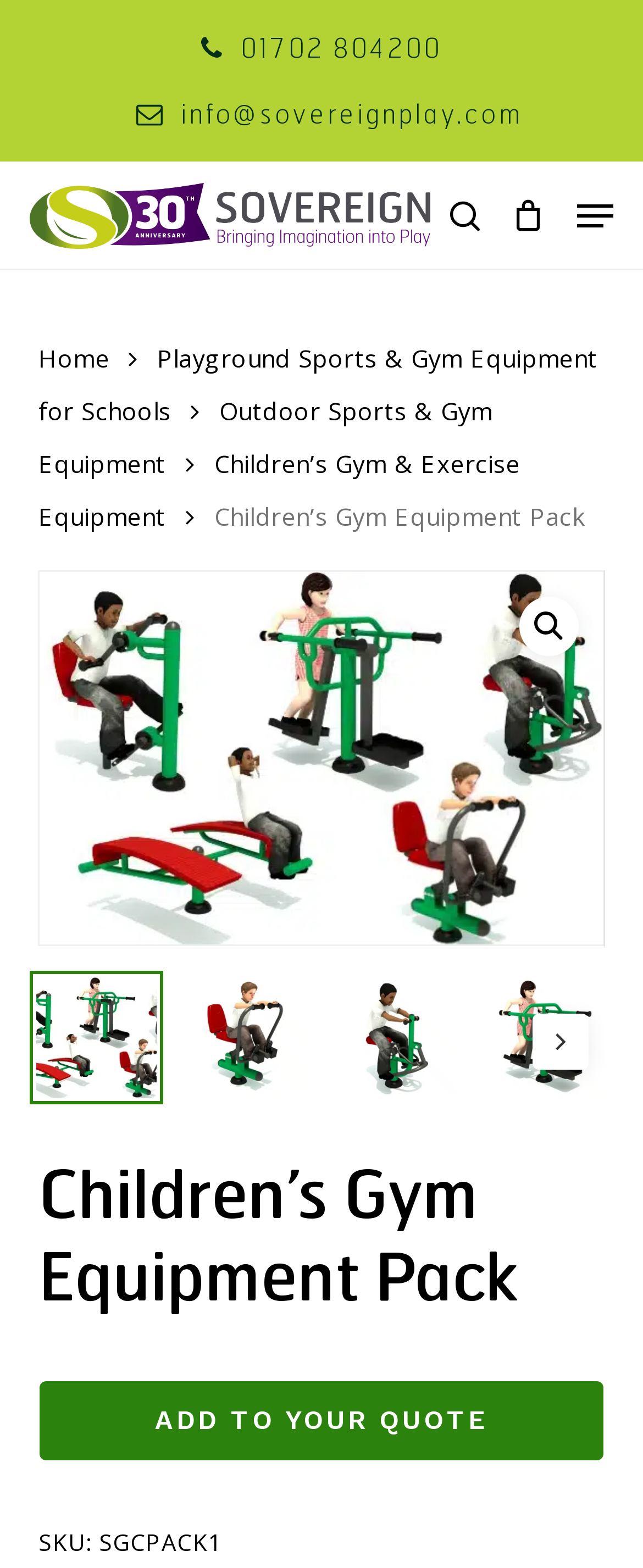Respond to the following query with just one word or a short phrase: 
What is the purpose of the 'ADD TO YOUR QUOTE' button?

Add product to quote